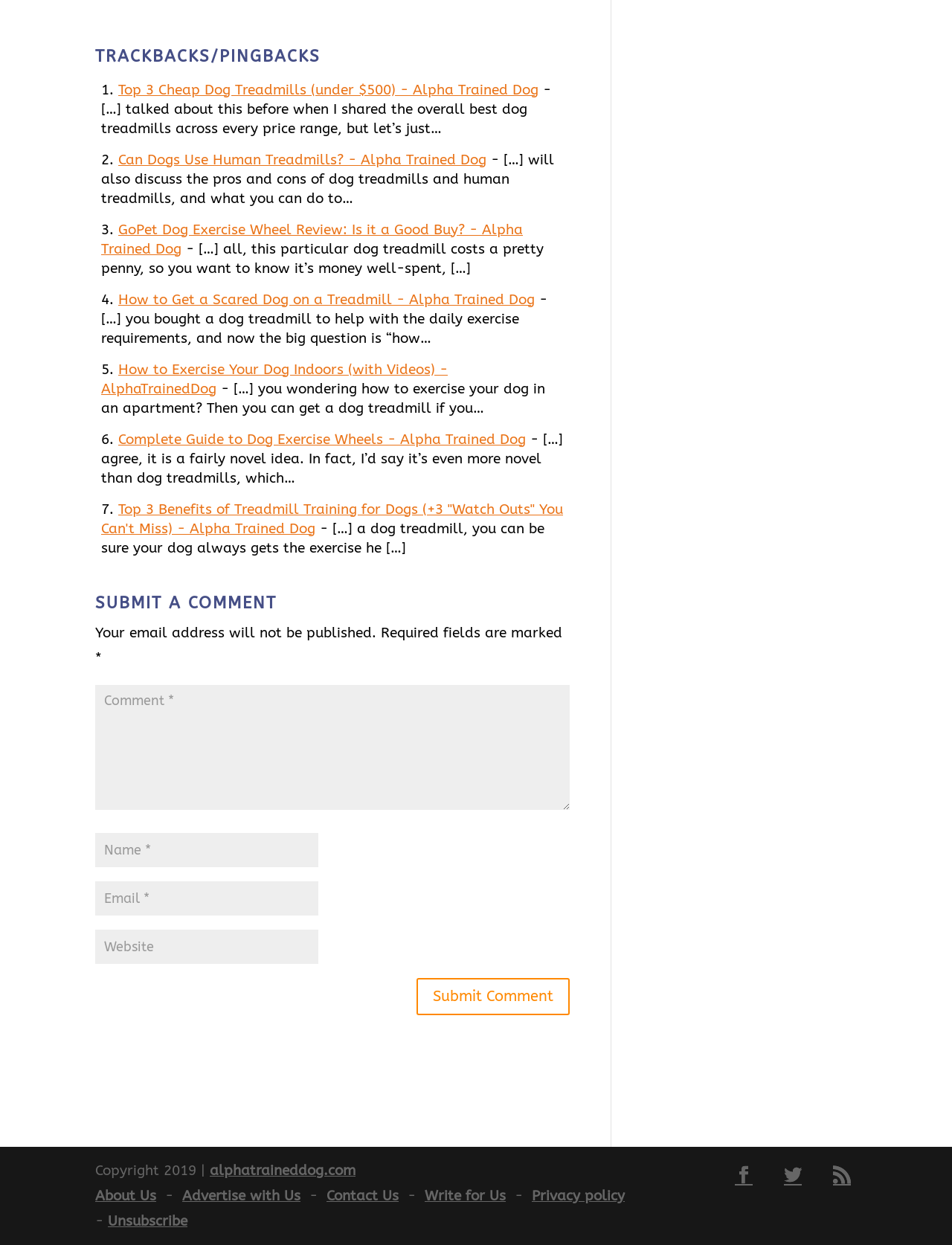What is the topic of the webpage?
Please give a detailed answer to the question using the information shown in the image.

Based on the links and text on the webpage, it appears to be discussing dog treadmills, including reviews, benefits, and how to use them.